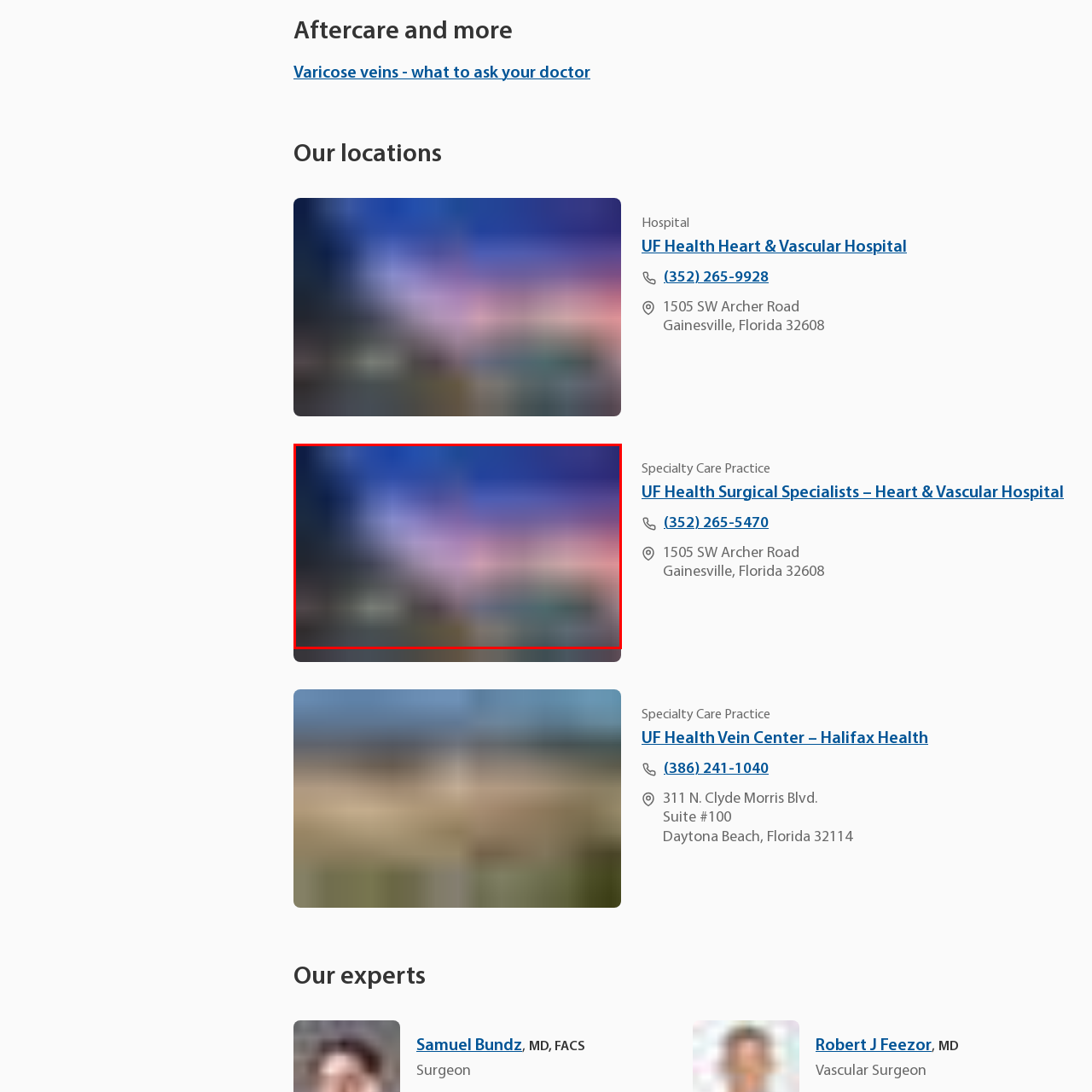What is the primary color scheme of the hospital's facade?
Concentrate on the image within the red bounding box and respond to the question with a detailed explanation based on the visual information provided.

The caption describes the facade as 'softly-lit', which implies that the primary color scheme is not bright or bold, but rather muted and calming. This is also supported by the mention of 'vibrant colors' in the background, which suggests a contrast between the facade and the surrounding environment.